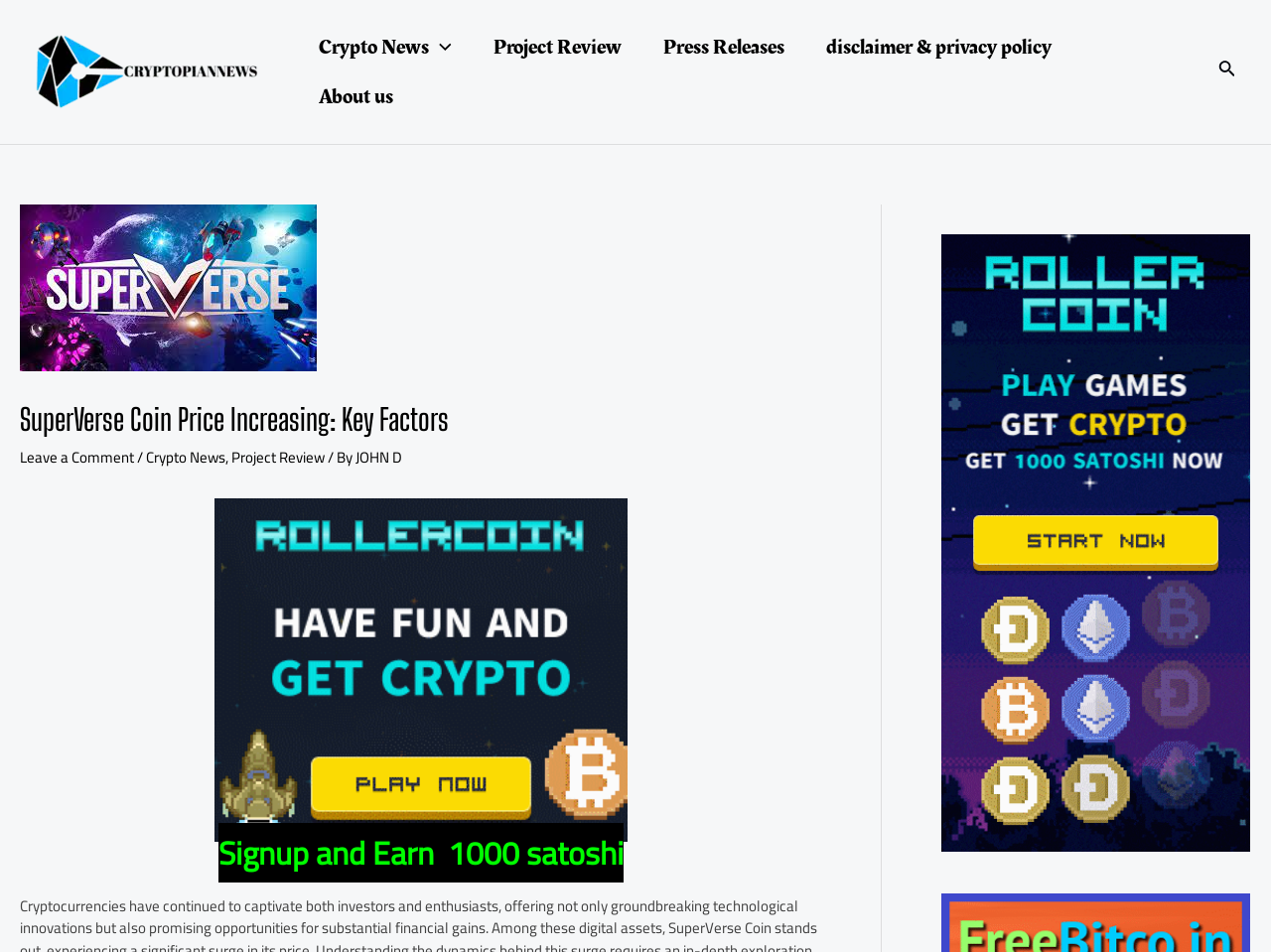Identify the bounding box coordinates of the part that should be clicked to carry out this instruction: "Search for something".

[0.958, 0.058, 0.973, 0.093]